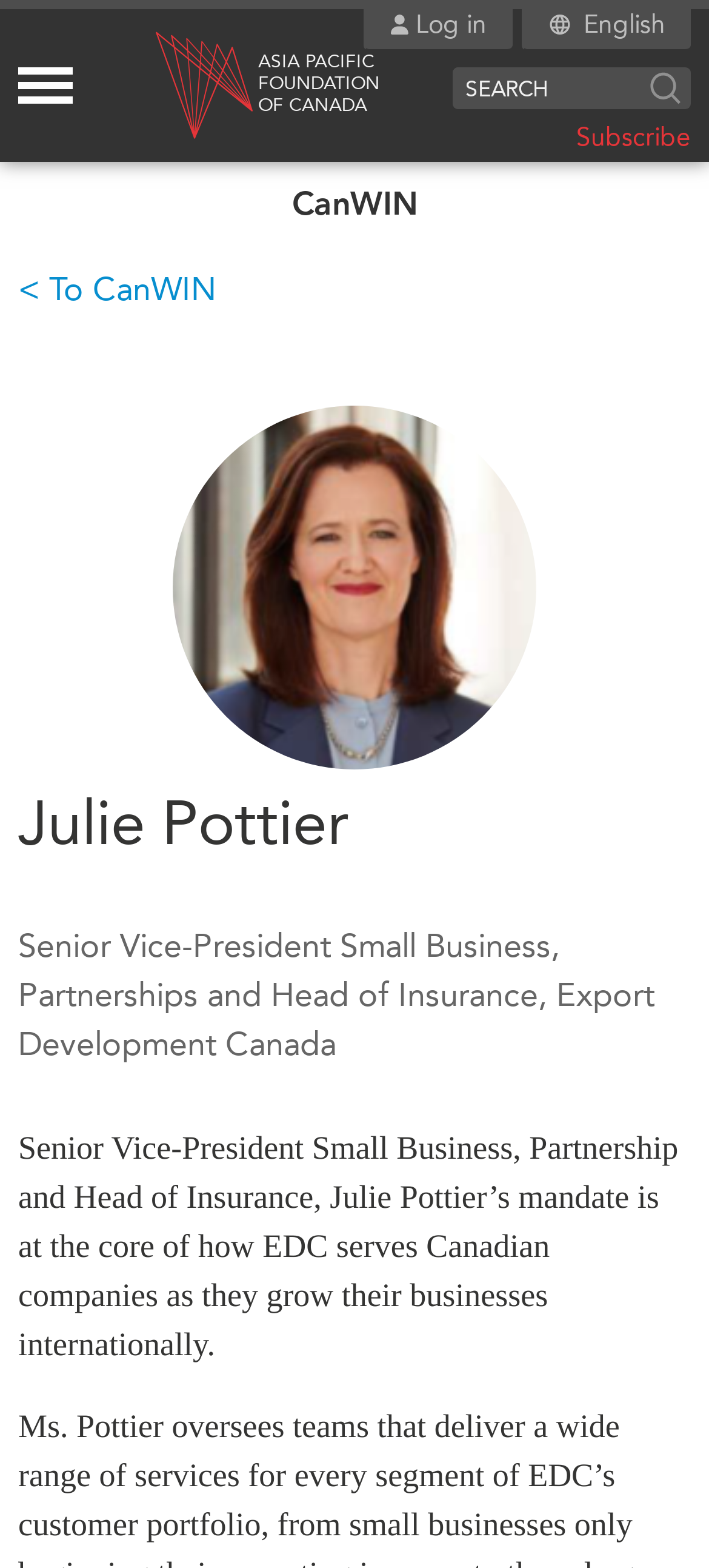Extract the bounding box for the UI element that matches this description: "To CanWIN".

[0.026, 0.172, 0.305, 0.198]